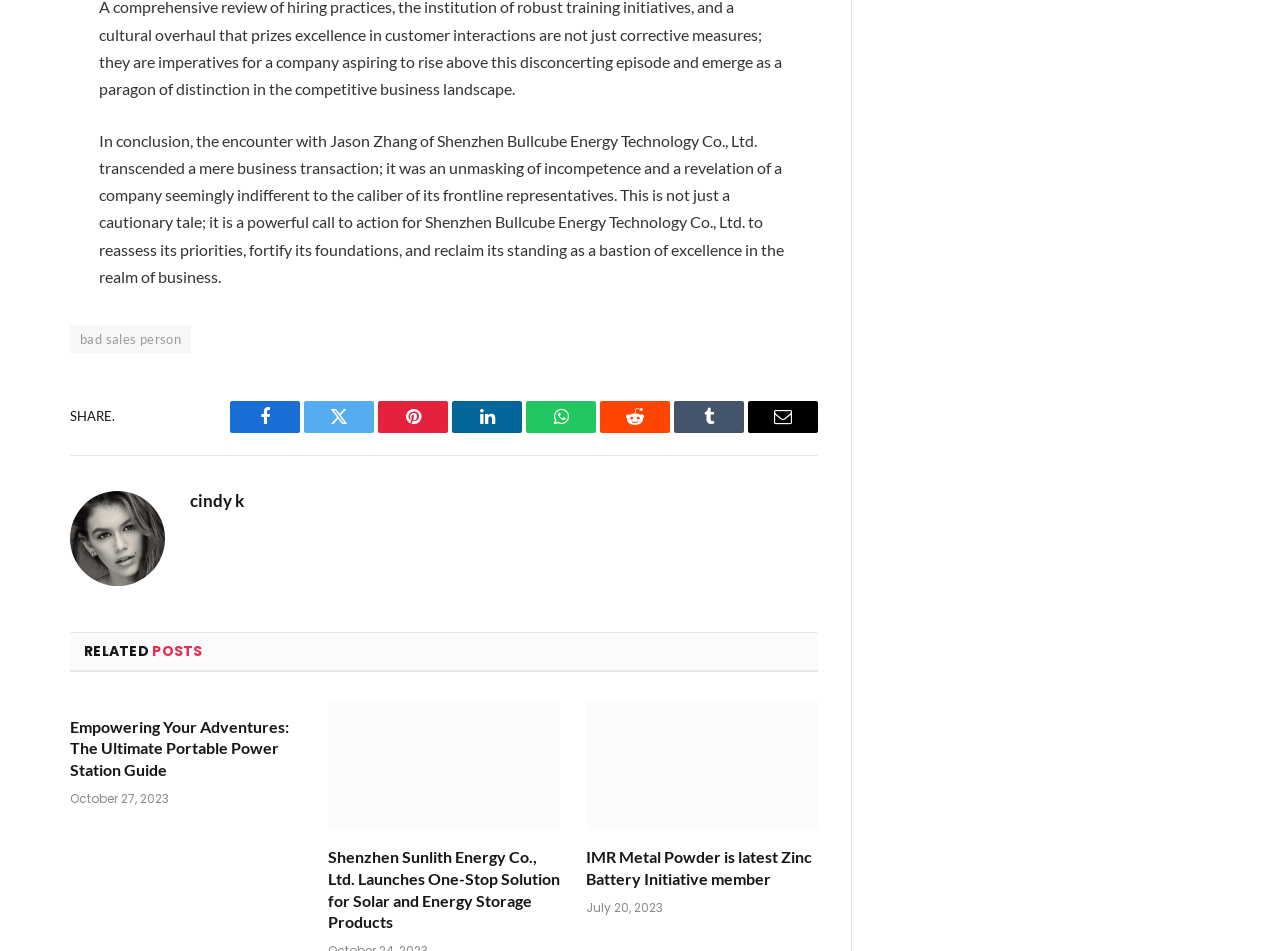Respond to the following question with a brief word or phrase:
How many social media sharing options are available?

8